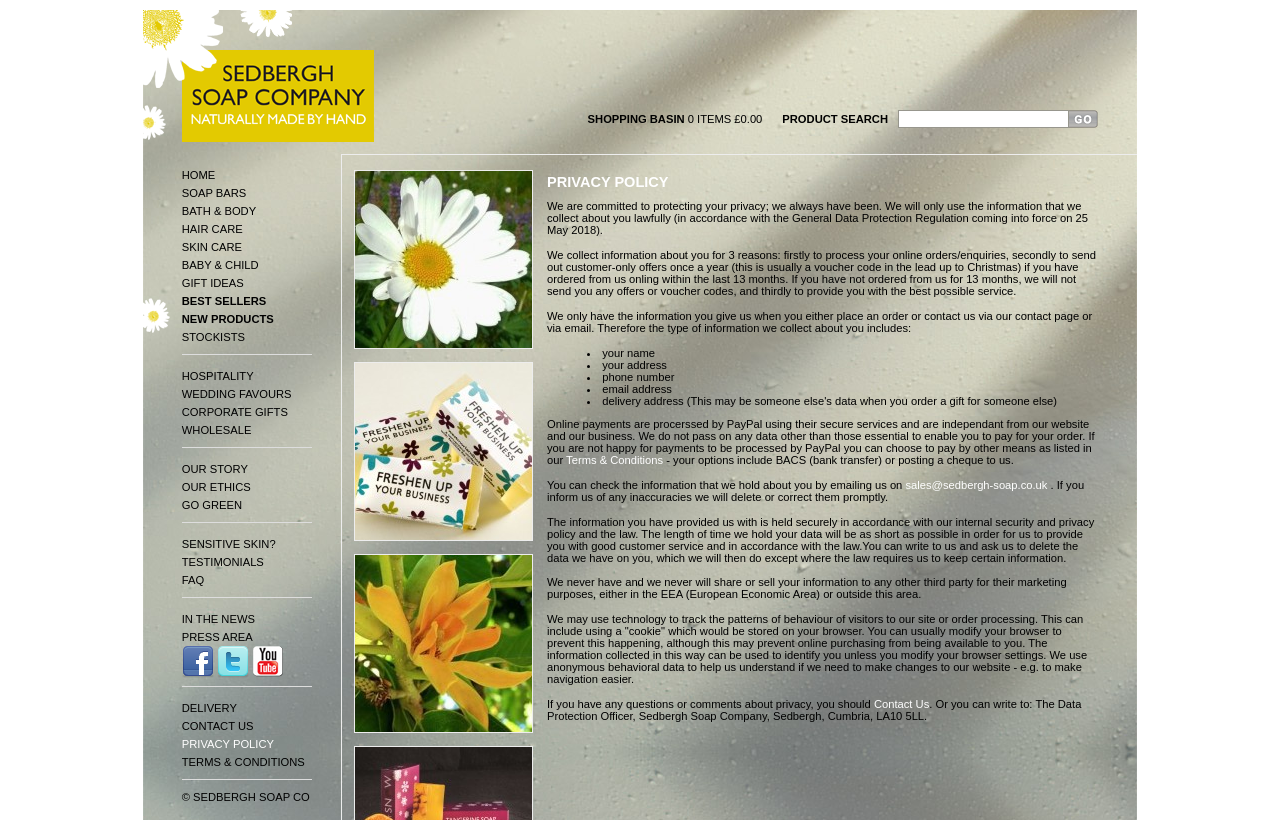Please find the bounding box for the following UI element description. Provide the coordinates in (top-left x, top-left y, bottom-right x, bottom-right y) format, with values between 0 and 1: alt="Sedbergh Soap Company"

[0.142, 0.108, 0.292, 0.123]